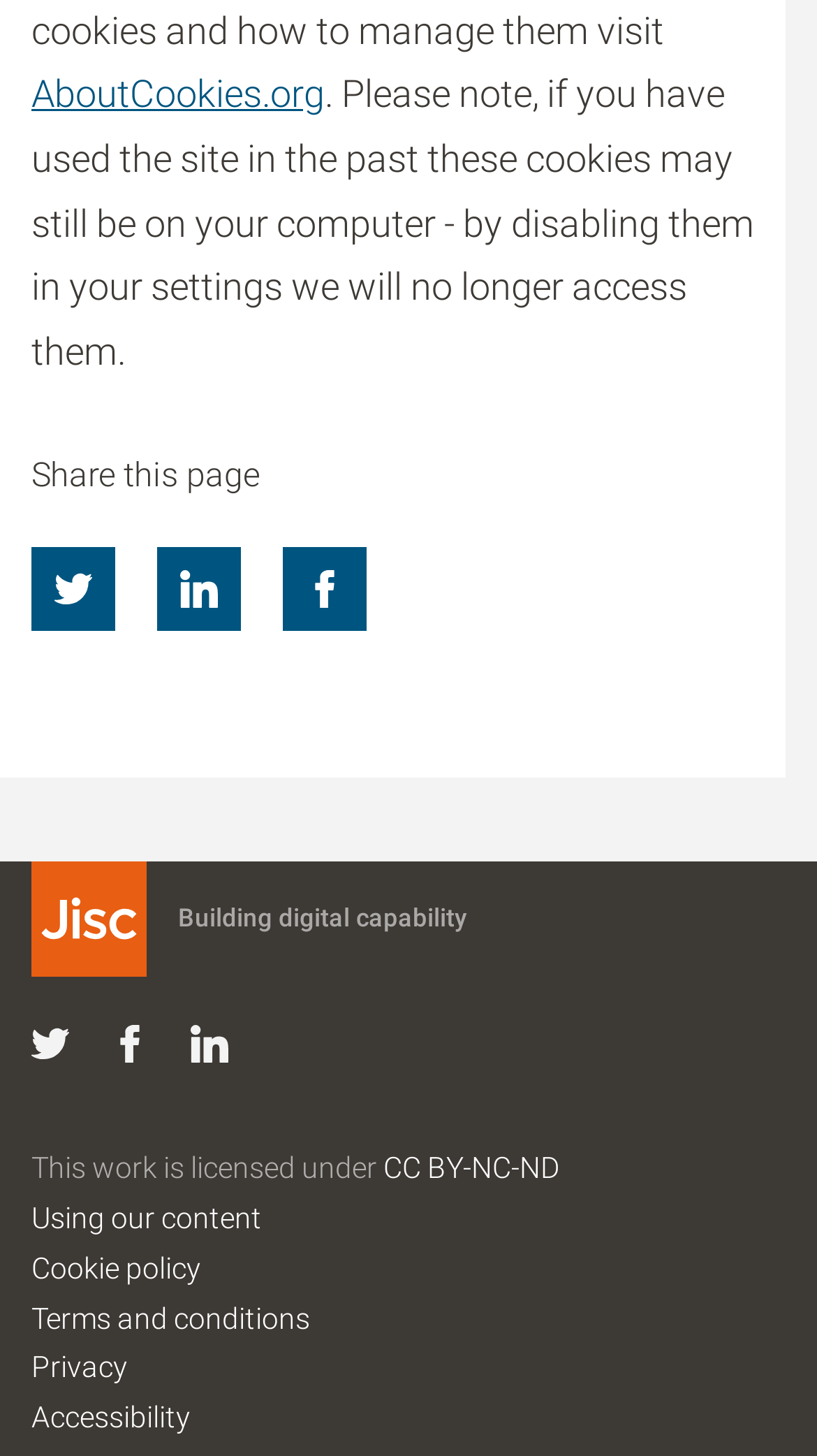Locate the bounding box coordinates of the element that needs to be clicked to carry out the instruction: "Visit AboutCookies.org". The coordinates should be given as four float numbers ranging from 0 to 1, i.e., [left, top, right, bottom].

[0.038, 0.049, 0.397, 0.08]